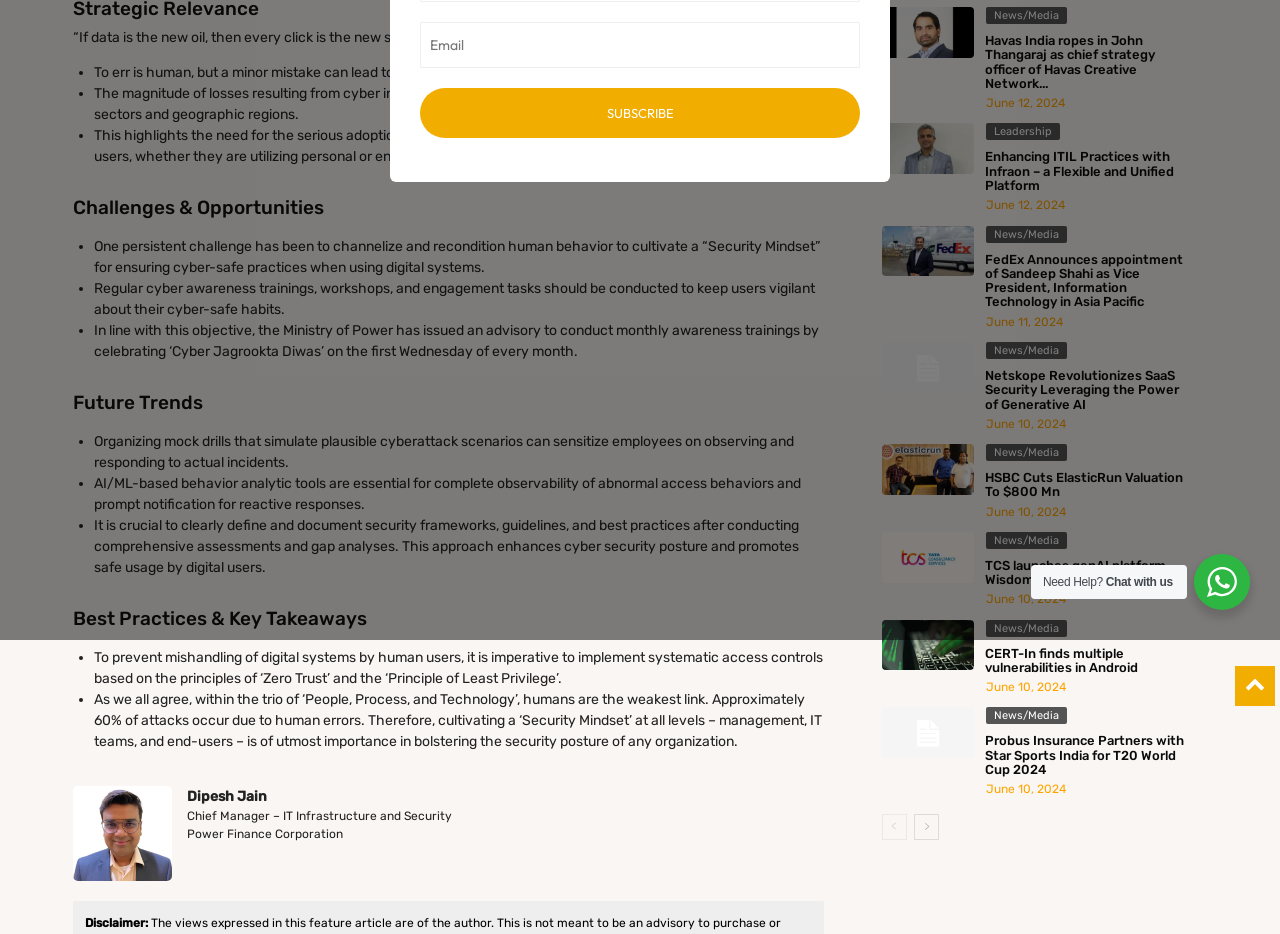Given the description "Leadership", determine the bounding box of the corresponding UI element.

[0.77, 0.132, 0.828, 0.15]